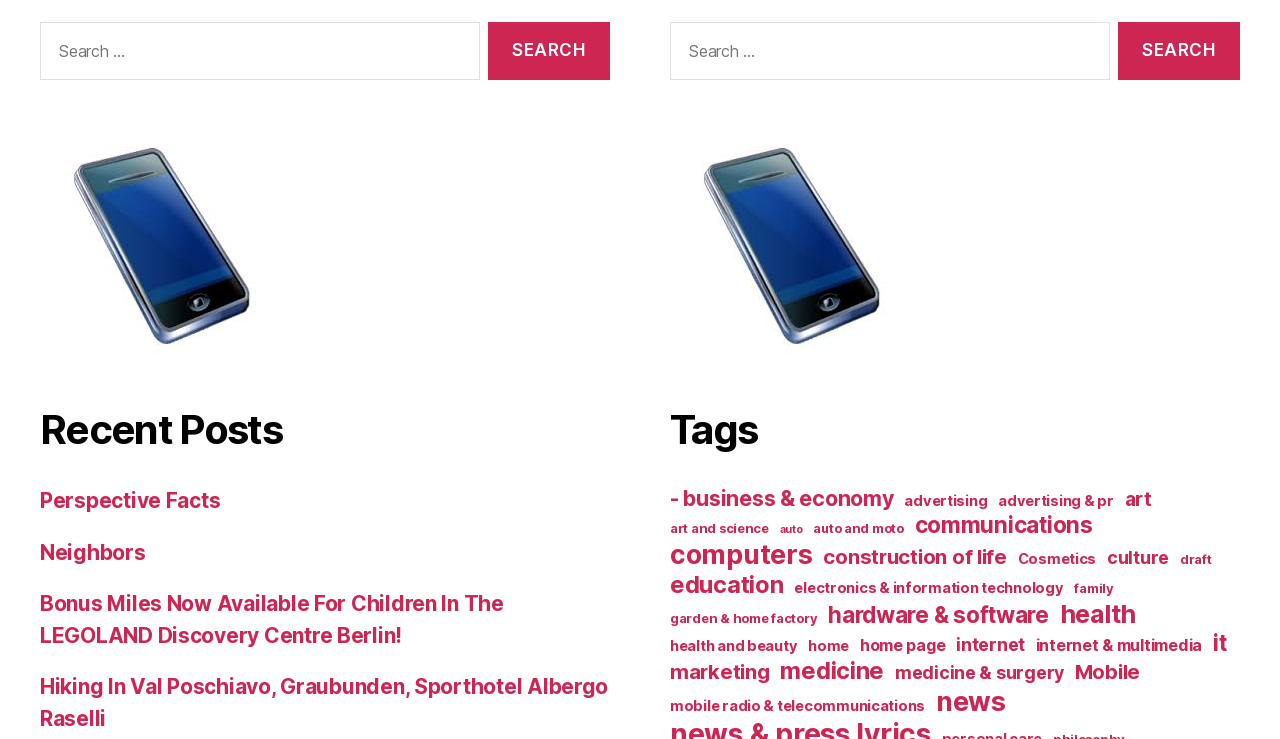Show the bounding box coordinates of the element that should be clicked to complete the task: "Search for something".

[0.031, 0.029, 0.375, 0.108]